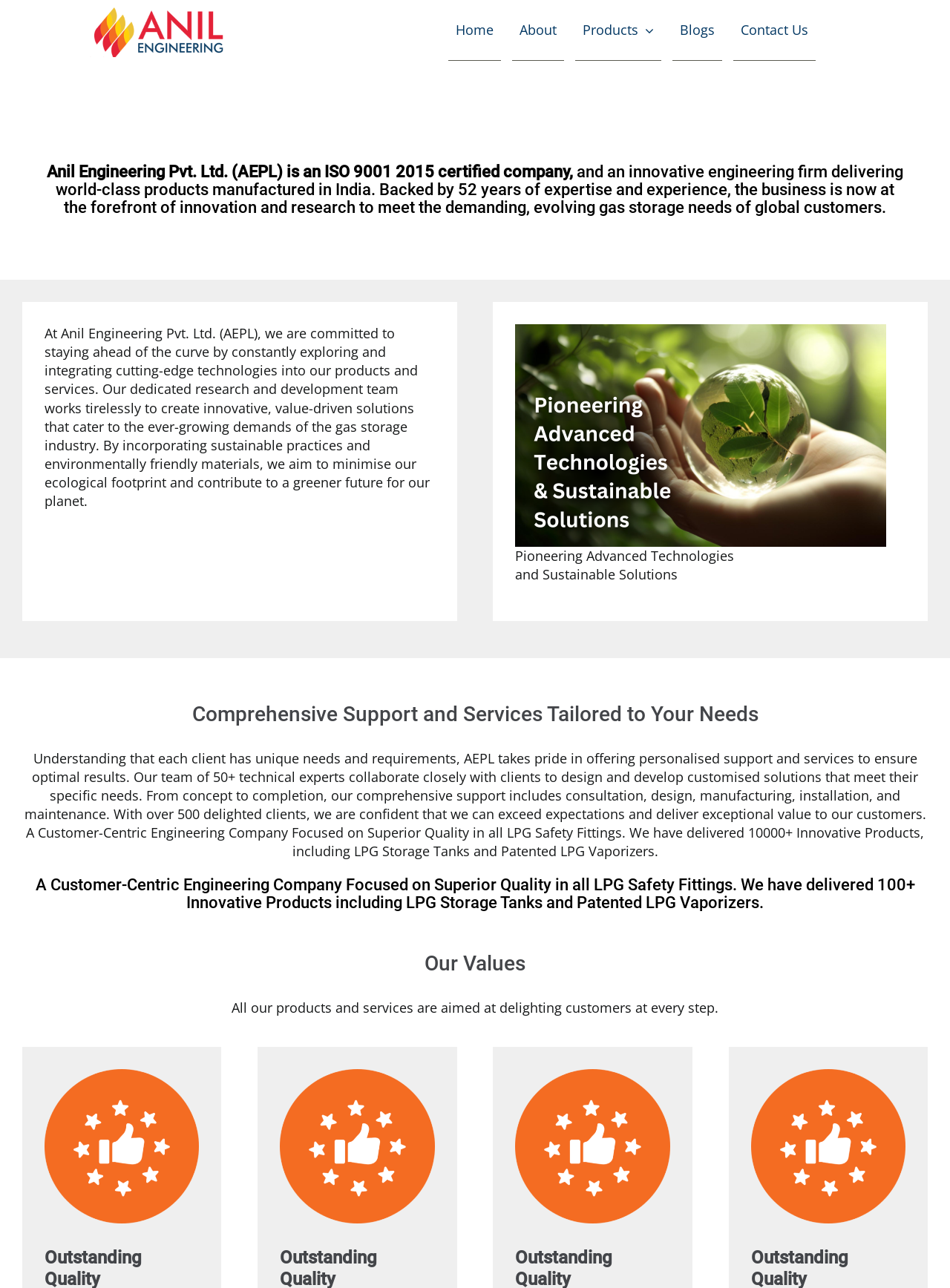Given the webpage screenshot and the description, determine the bounding box coordinates (top-left x, top-left y, bottom-right x, bottom-right y) that define the location of the UI element matching this description: Go to Top

[0.907, 0.695, 0.941, 0.72]